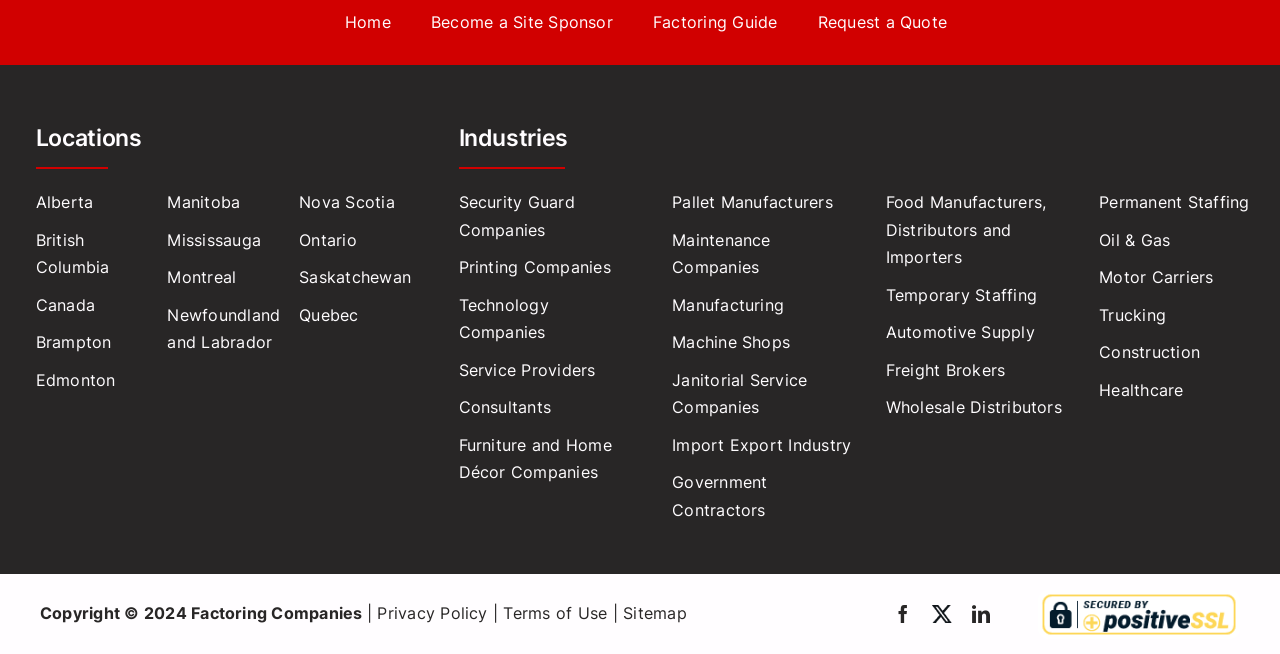Determine the bounding box coordinates of the area to click in order to meet this instruction: "Click on the 'Home' link".

[0.27, 0.013, 0.305, 0.055]